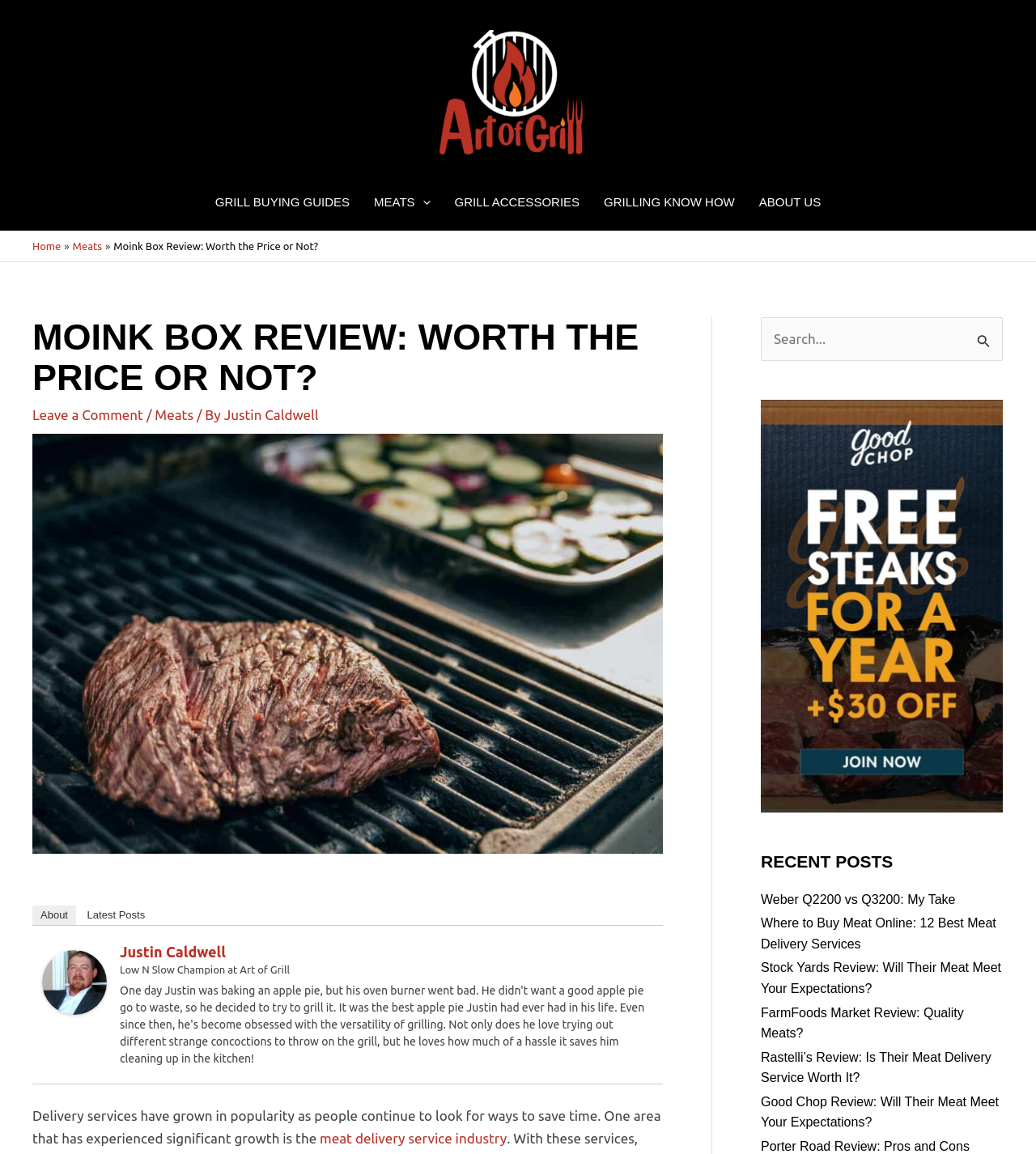What is the name of the website's navigation menu?
Answer the question in as much detail as possible.

I found the navigation menu at the top of the webpage, which is labeled as 'Site Navigation'. This menu contains links to different sections of the website, such as 'GRILL BUYING GUIDES', 'MEATS', and 'ABOUT US'.